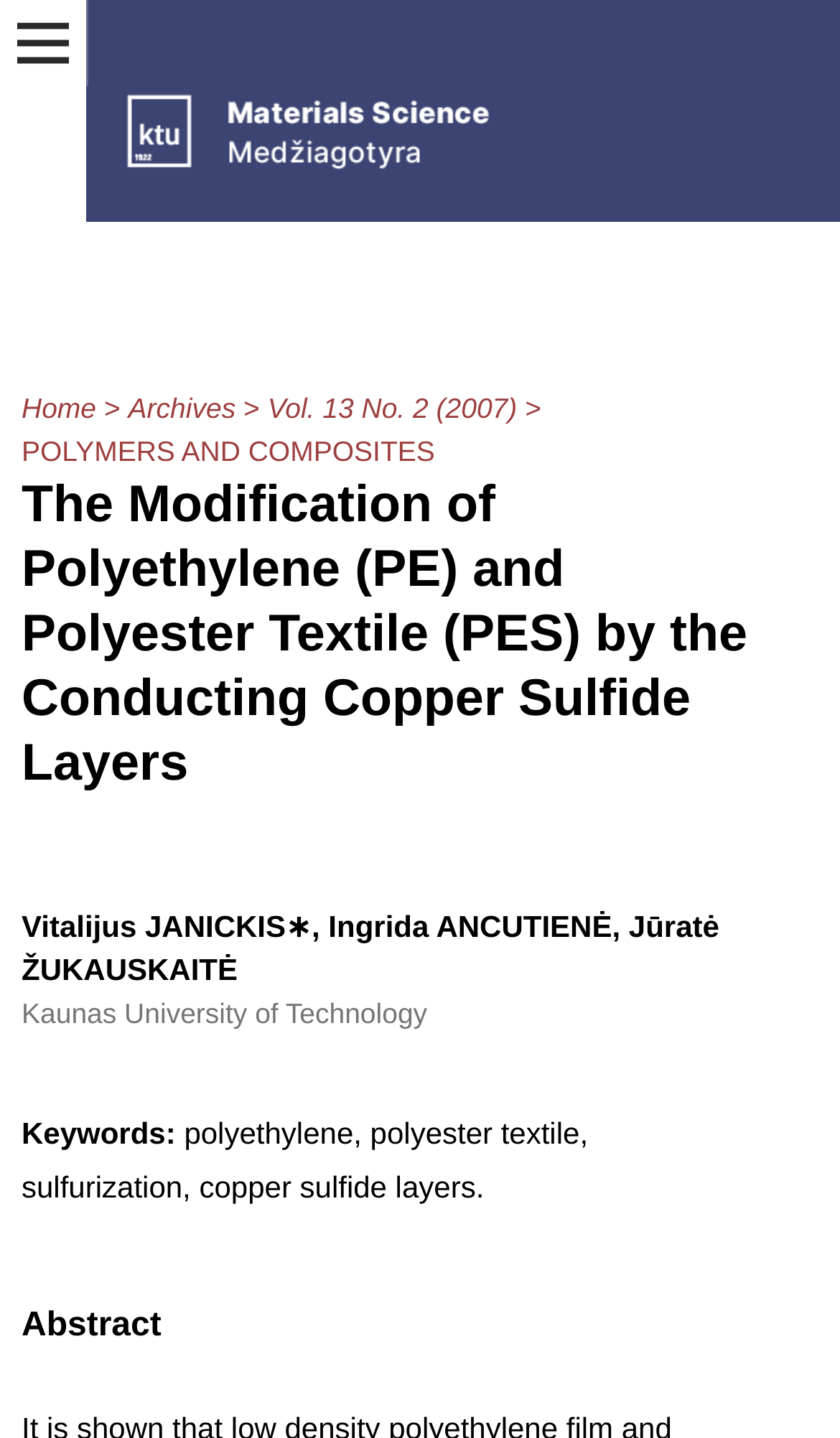What is the name of the university mentioned?
Based on the image, answer the question with as much detail as possible.

By examining the webpage, I found the text 'Kaunas University of Technology' which is likely to be the name of the university mentioned in the article.